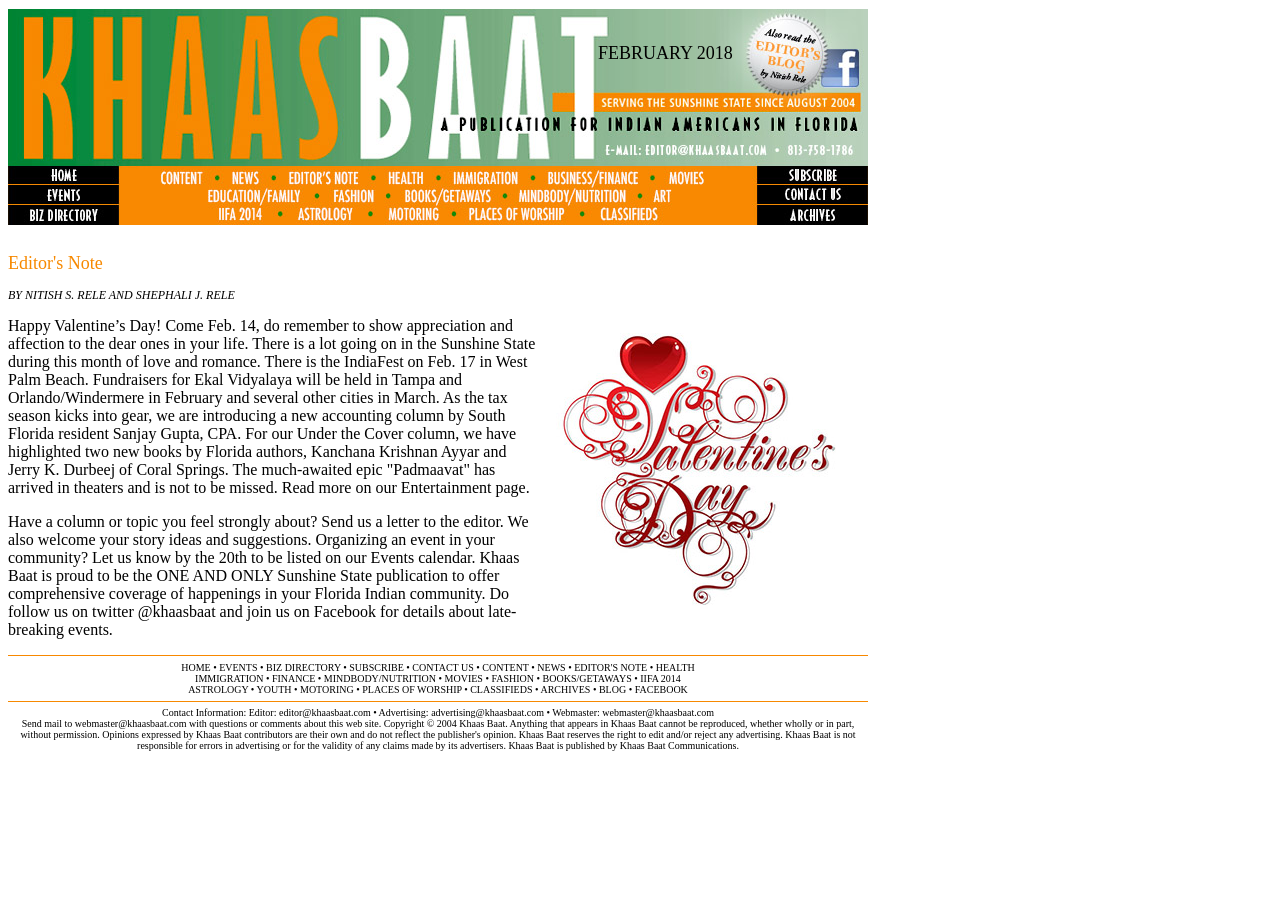What is the theme of the IndiaFest event?
Examine the webpage screenshot and provide an in-depth answer to the question.

The webpage mentions 'IndiaFest on Feb. 17 in West Palm Beach' in the StaticText element with ID 103, indicating that the theme of the IndiaFest event is related to Indian culture and community, and it is happening on February 17.